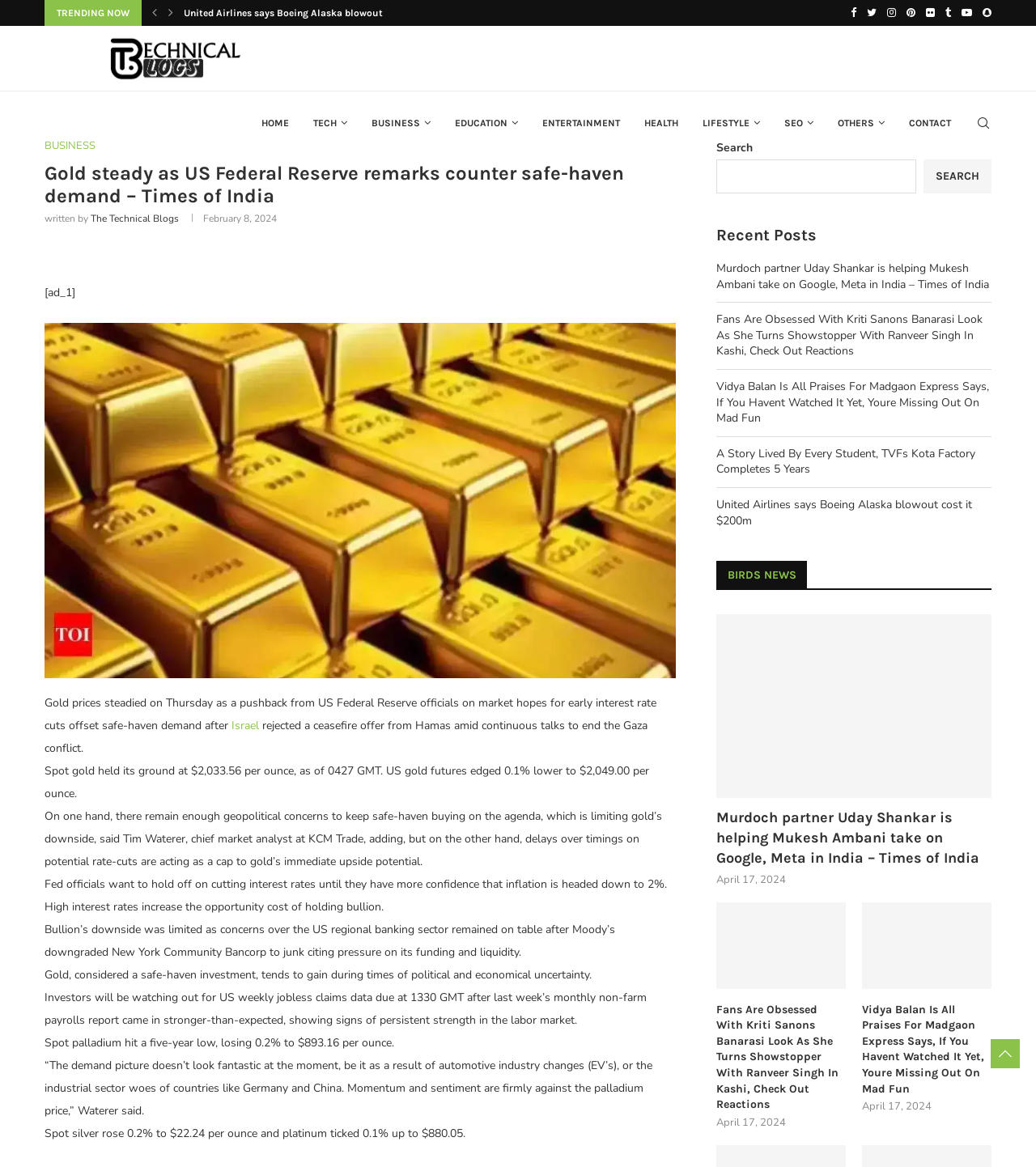Locate the bounding box coordinates of the clickable area to execute the instruction: "Search for something". Provide the coordinates as four float numbers between 0 and 1, represented as [left, top, right, bottom].

[0.941, 0.078, 0.957, 0.133]